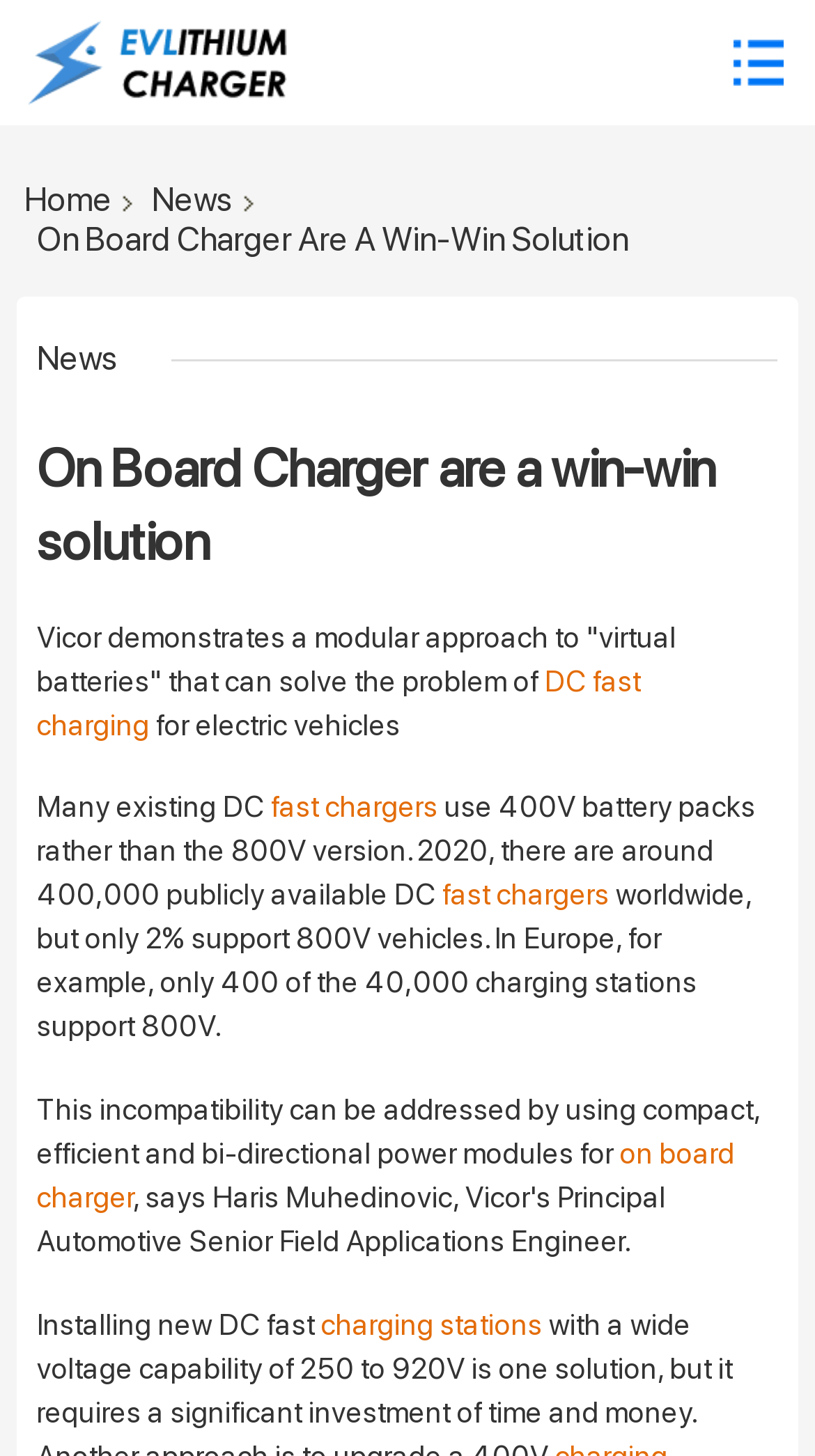What percentage of charging stations in Europe support 800V?
Refer to the image and give a detailed answer to the query.

According to the webpage content, only 400 out of 40,000 charging stations in Europe support 800V, which is approximately 1%.